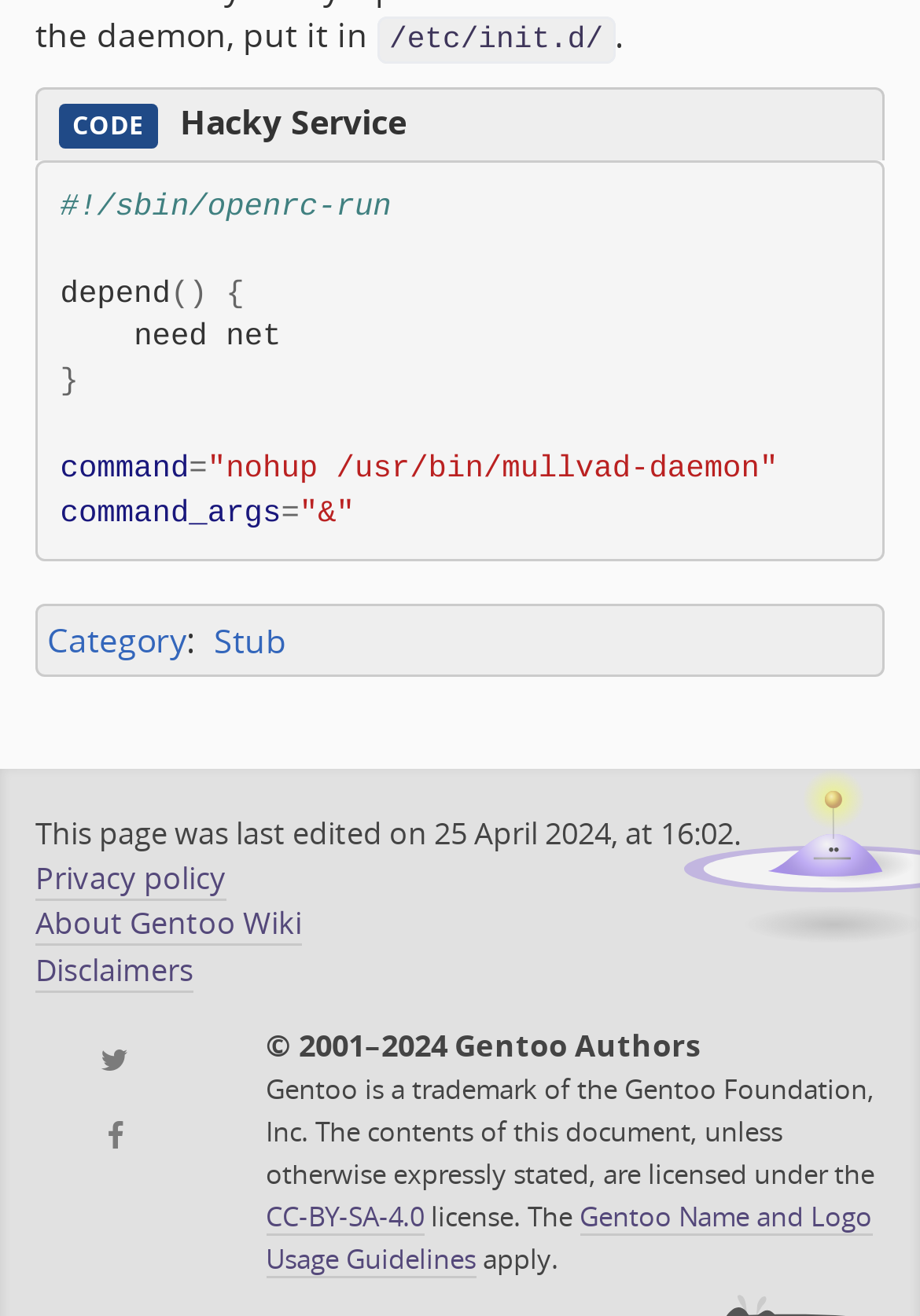Please provide a brief answer to the following inquiry using a single word or phrase:
When was this page last edited?

25 April 2024